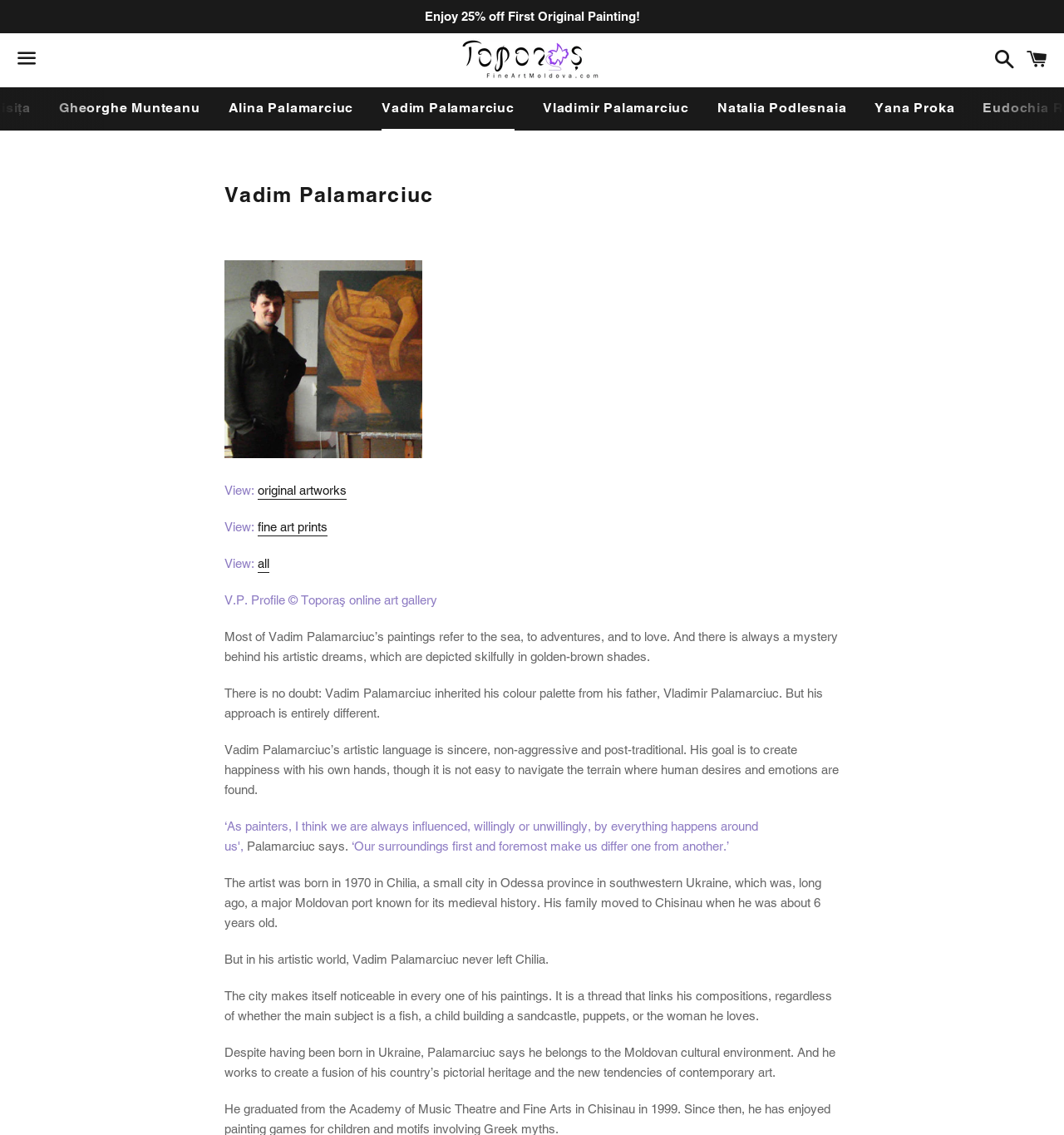Determine the bounding box coordinates for the area you should click to complete the following instruction: "Click the 'Menu' button".

[0.008, 0.03, 0.043, 0.076]